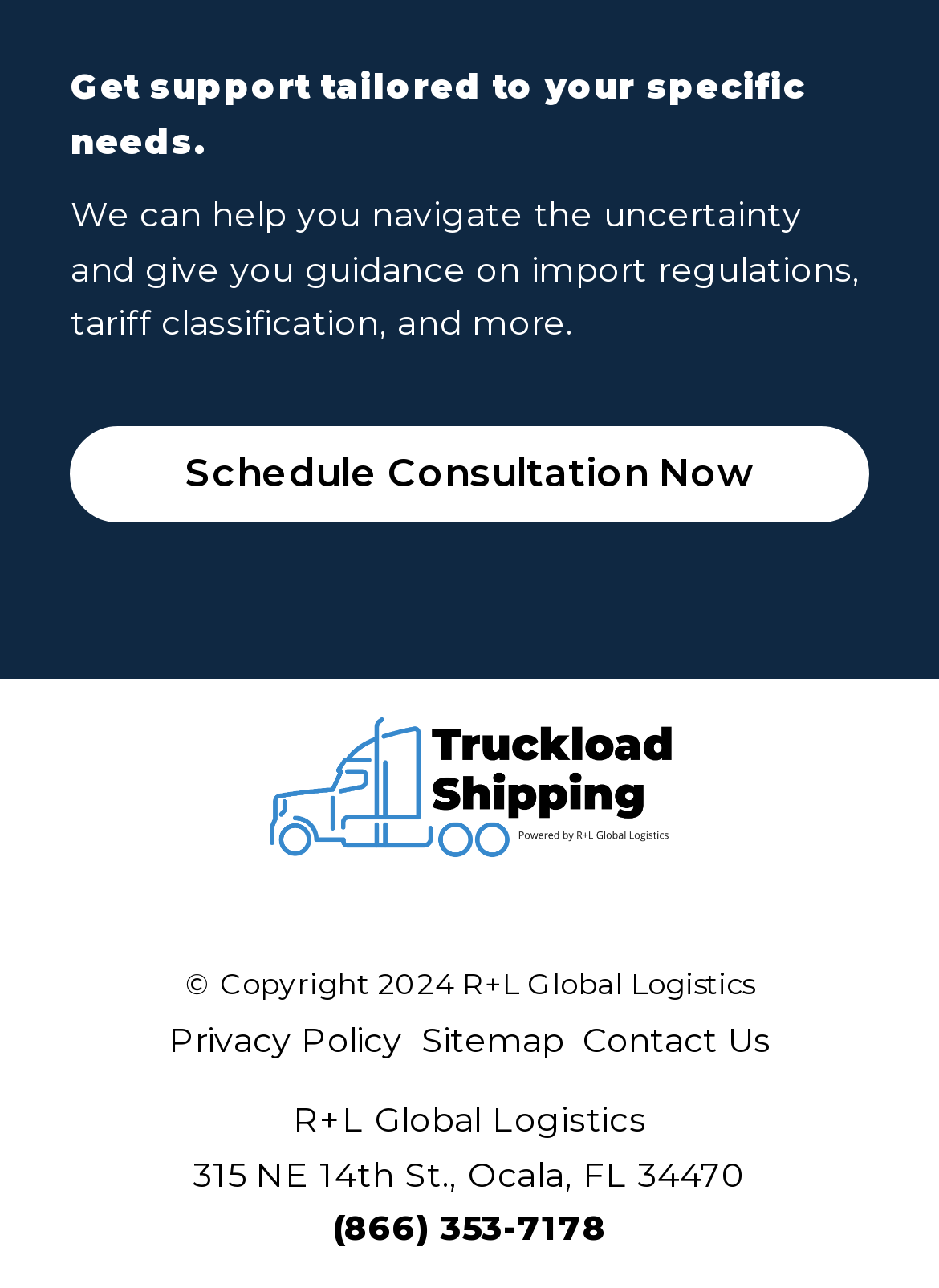Show the bounding box coordinates for the HTML element described as: "aria-label="Mobile menu icon"".

None